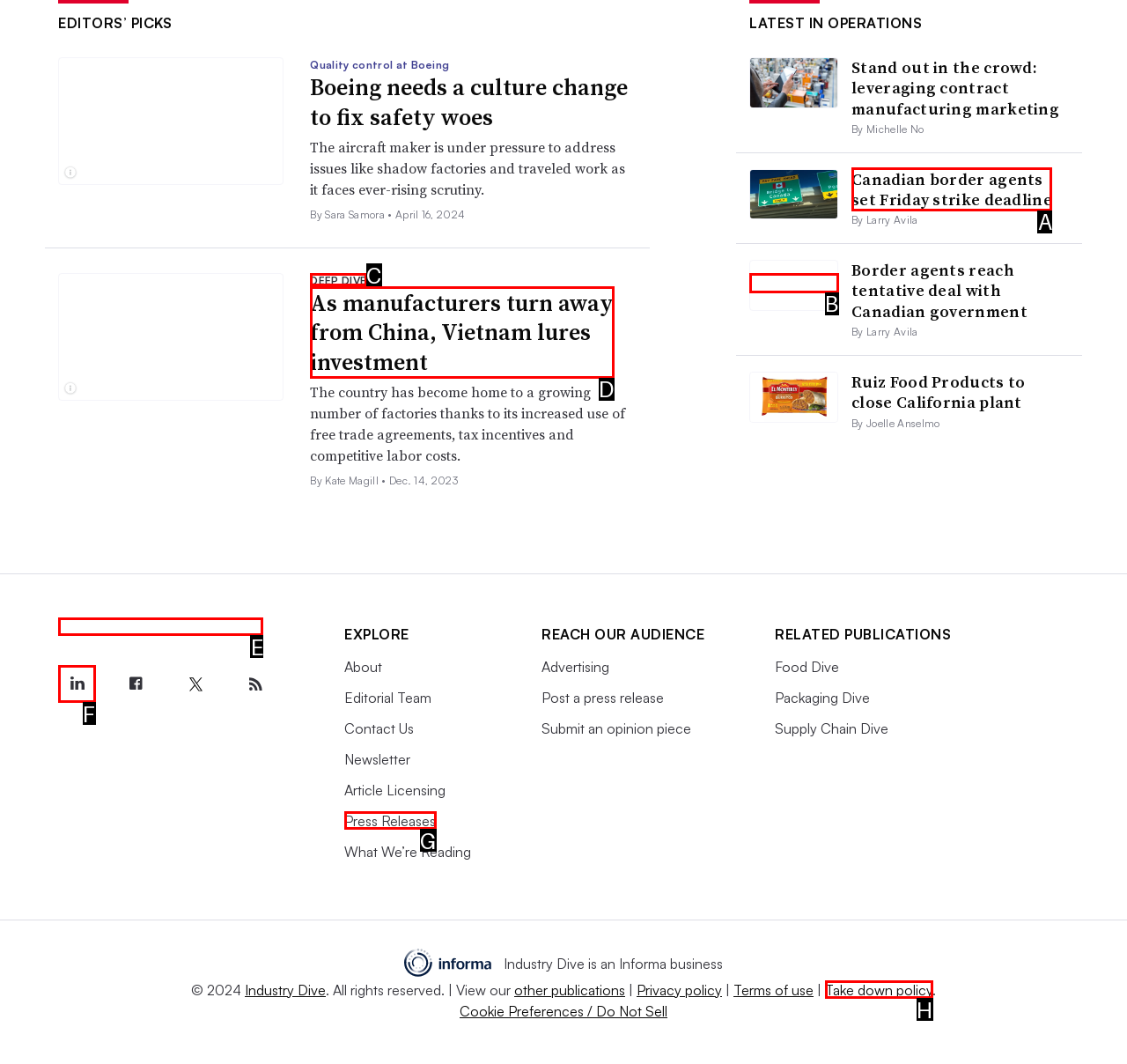For the task: Explore 'DEEP DIVE', tell me the letter of the option you should click. Answer with the letter alone.

C